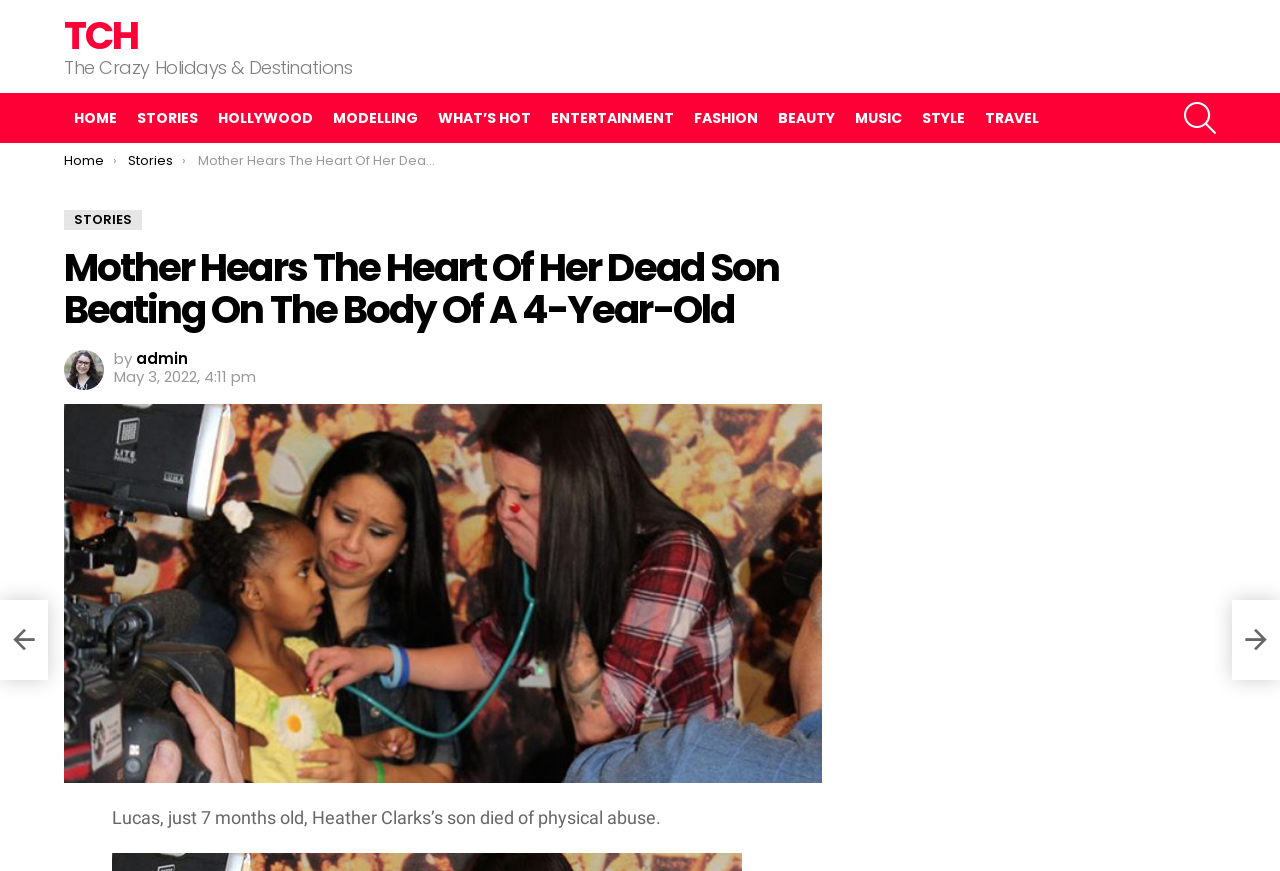Pinpoint the bounding box coordinates of the area that should be clicked to complete the following instruction: "Click on the 'HOME' link". The coordinates must be given as four float numbers between 0 and 1, i.e., [left, top, right, bottom].

[0.05, 0.118, 0.099, 0.153]